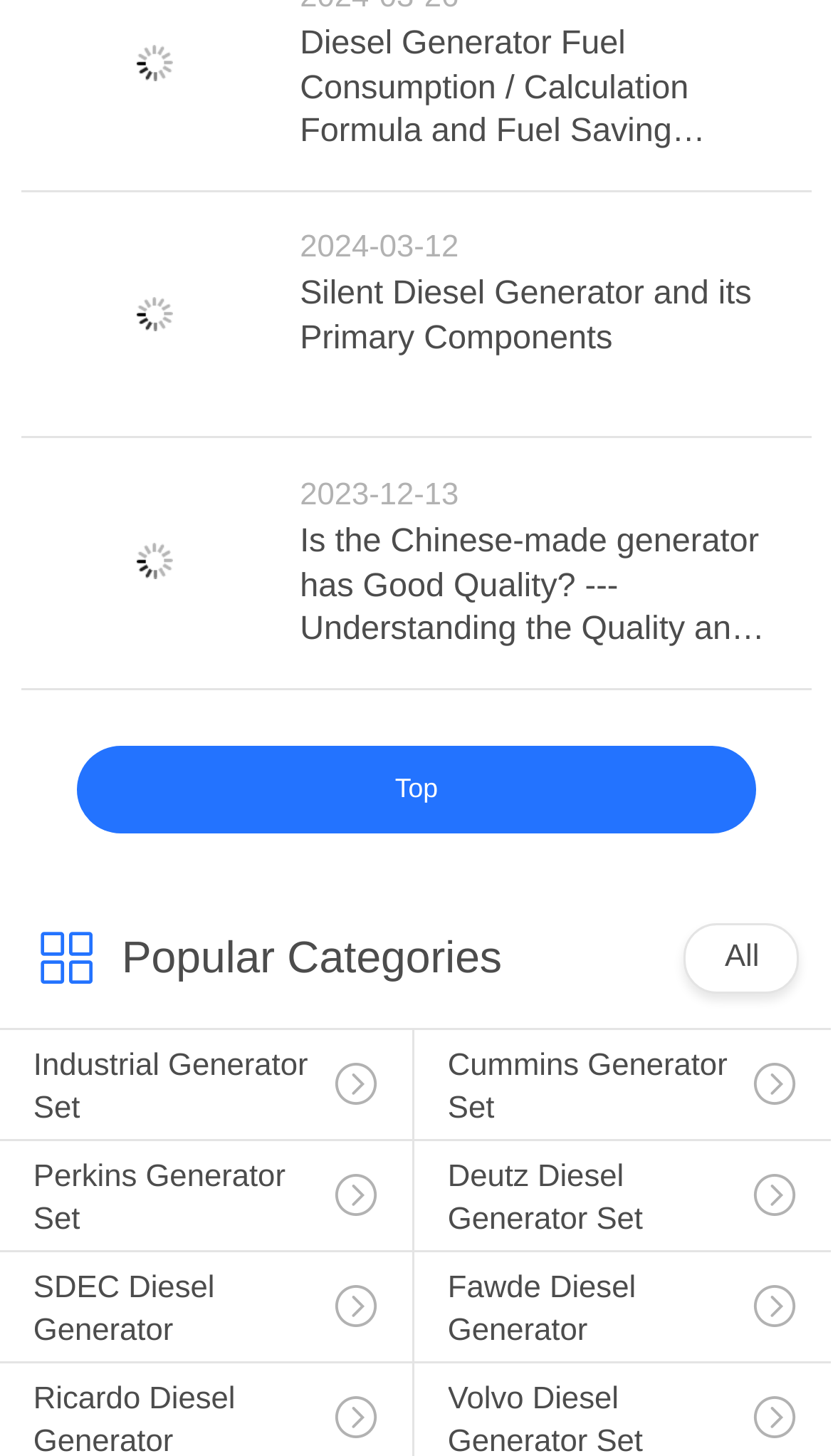Find the bounding box coordinates of the element to click in order to complete the given instruction: "Learn about Is the Chinese-made generator has Good Quality?."

[0.36, 0.358, 0.933, 0.449]